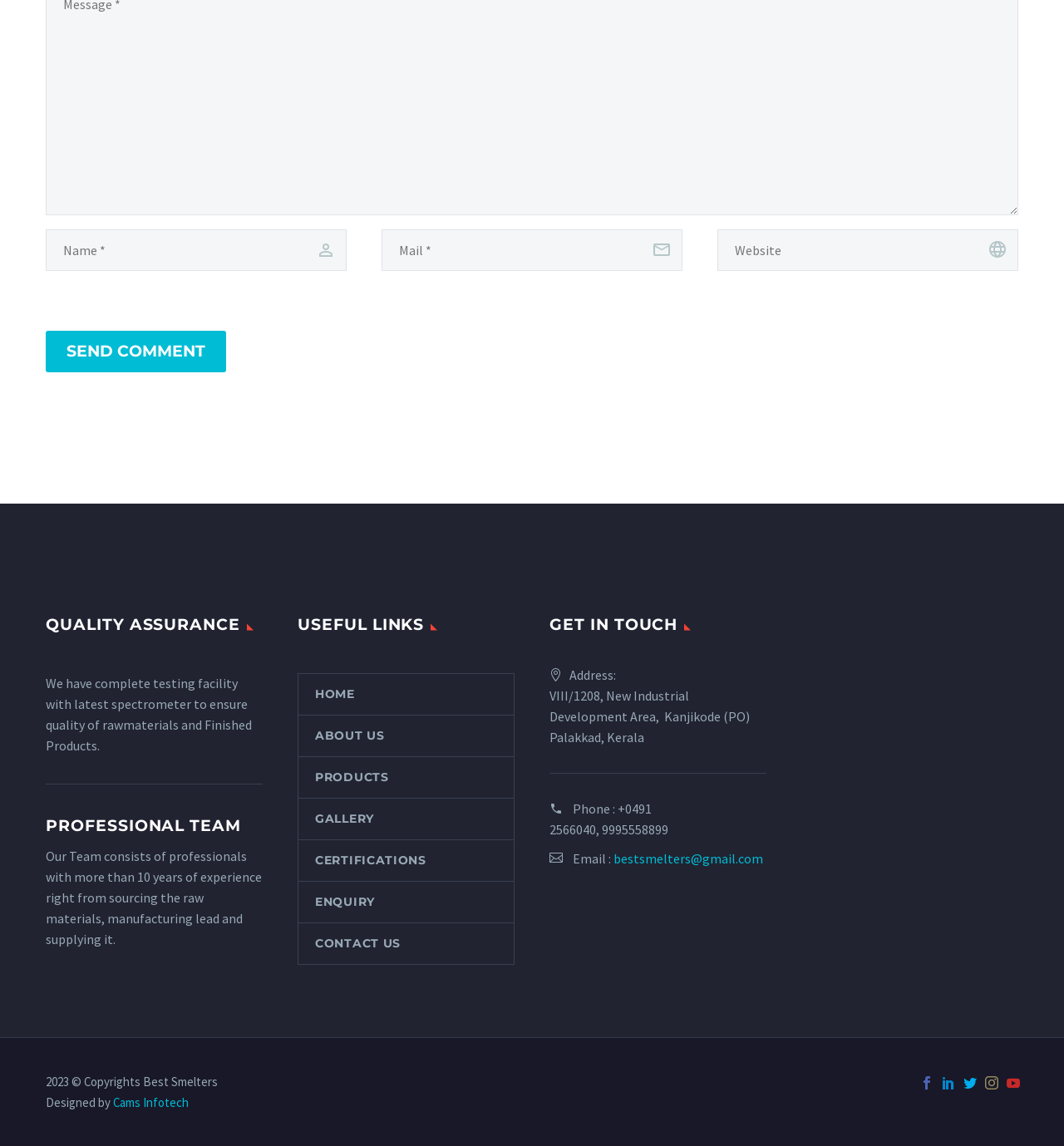How many links are there in the 'USEFUL LINKS' section?
Respond to the question with a well-detailed and thorough answer.

There are seven links in the 'USEFUL LINKS' section, namely 'HOME', 'ABOUT US', 'PRODUCTS', 'GALLERY', 'CERTIFICATIONS', 'ENQUIRY', and 'CONTACT US'.